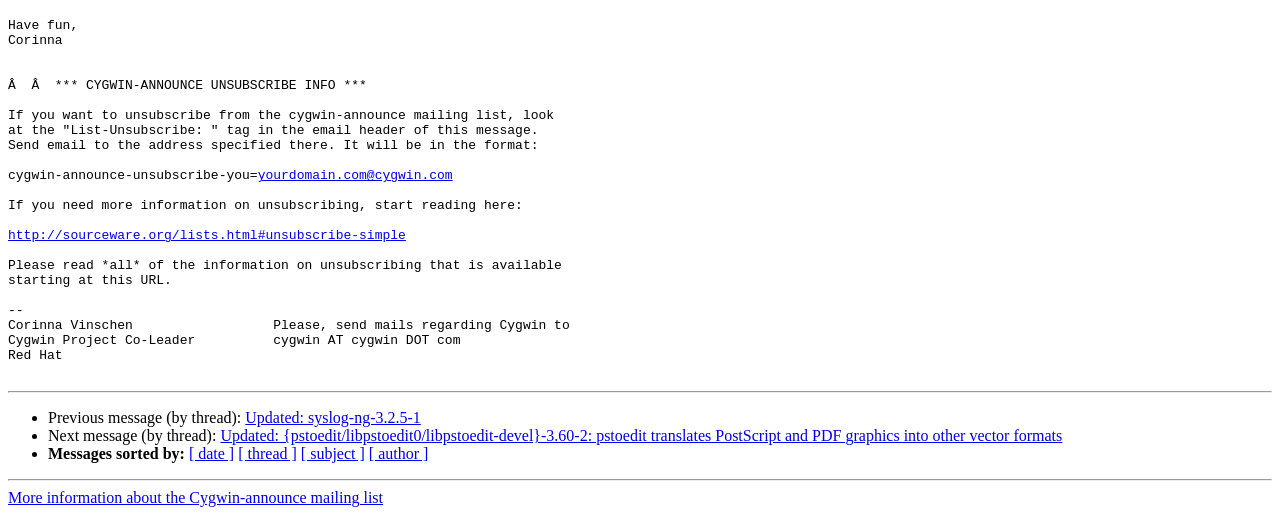Provide the bounding box coordinates for the area that should be clicked to complete the instruction: "View previous message".

[0.192, 0.795, 0.329, 0.828]